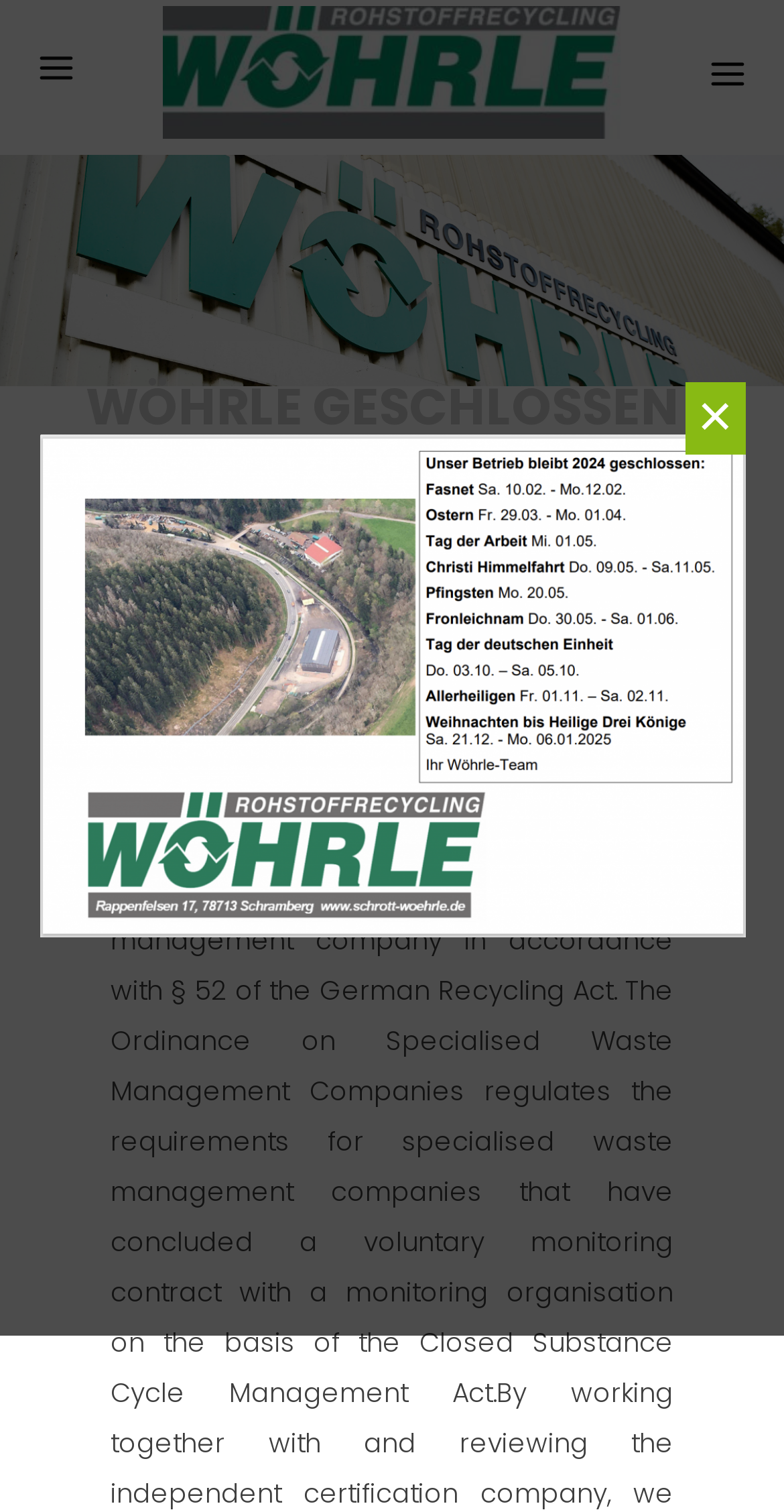Please provide the bounding box coordinates for the UI element as described: "×". The coordinates must be four floats between 0 and 1, represented as [left, top, right, bottom].

[0.874, 0.253, 0.95, 0.301]